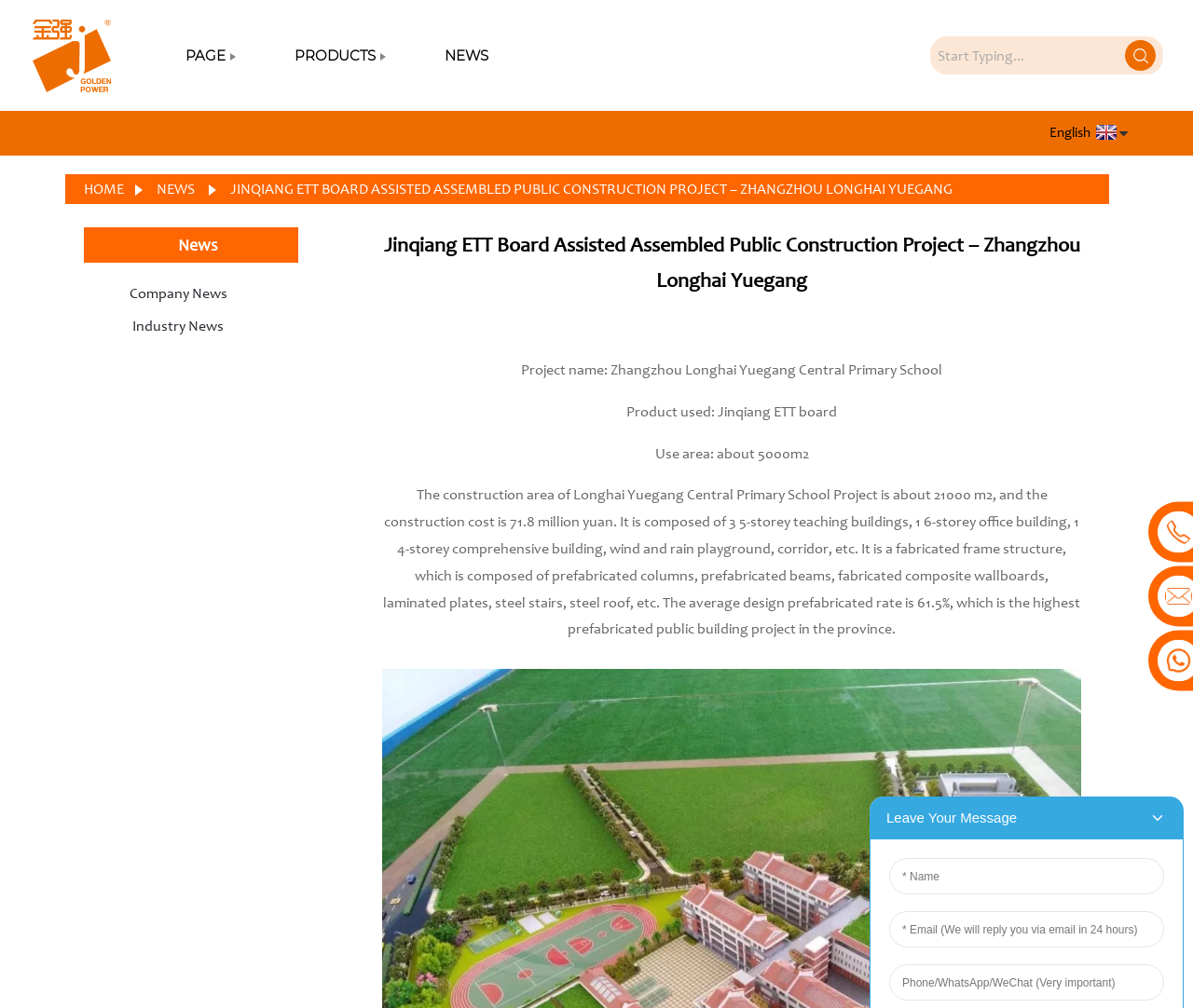Locate the bounding box coordinates of the element that needs to be clicked to carry out the instruction: "Click the logo". The coordinates should be given as four float numbers ranging from 0 to 1, i.e., [left, top, right, bottom].

[0.027, 0.016, 0.093, 0.094]